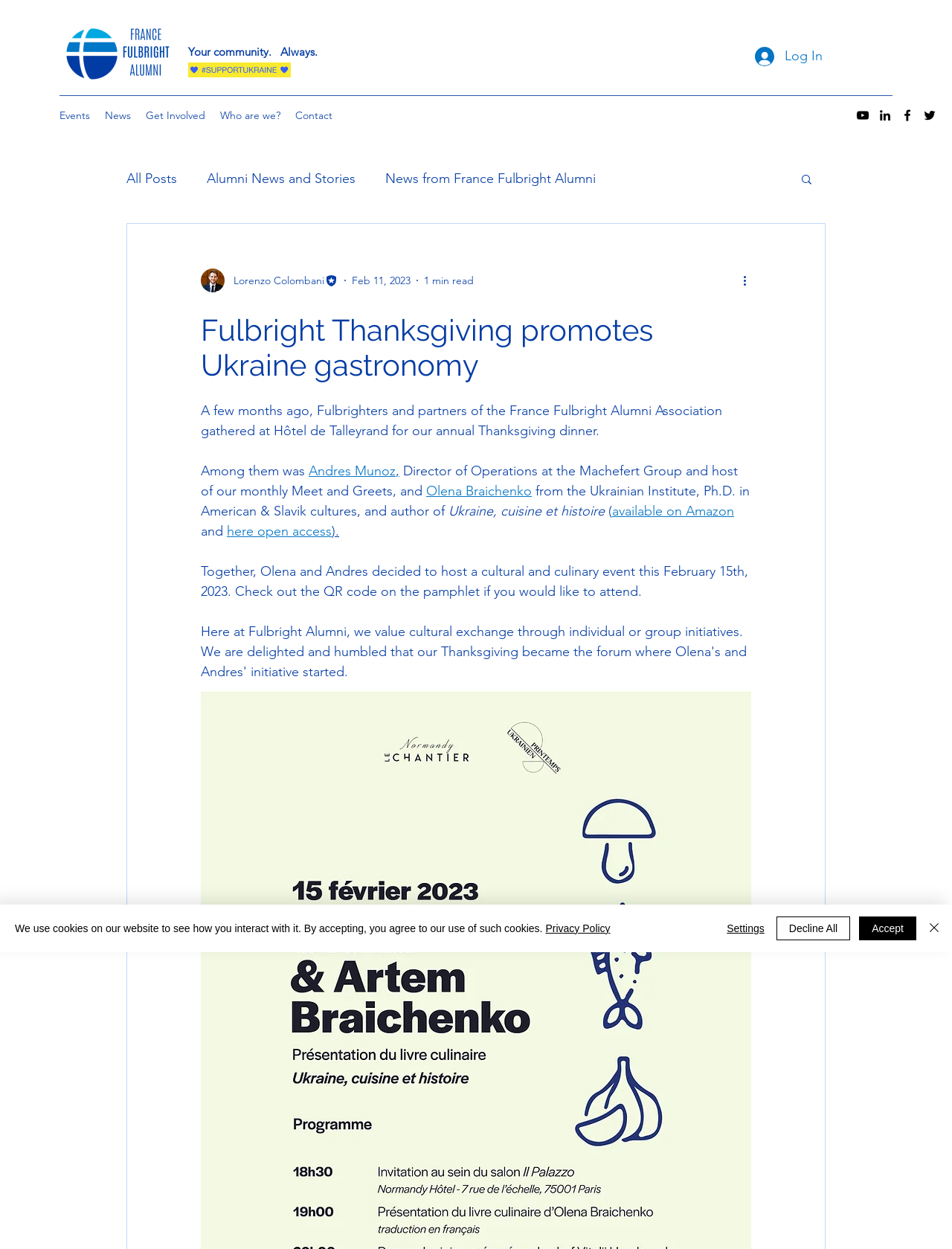Who is the author of 'Ukraine, cuisine et histoire'?
Please provide a single word or phrase in response based on the screenshot.

Olena Braichenko